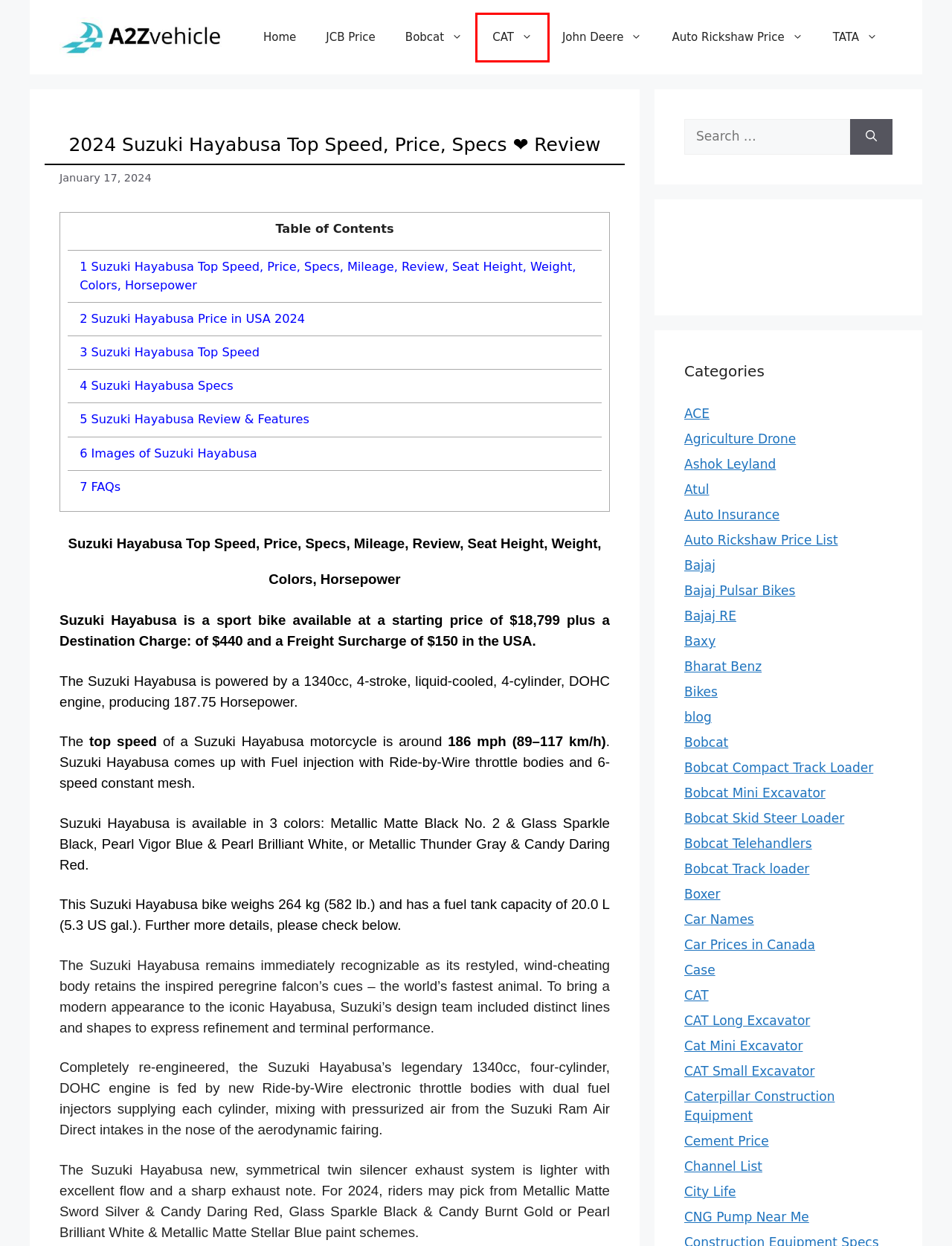Observe the webpage screenshot and focus on the red bounding box surrounding a UI element. Choose the most appropriate webpage description that corresponds to the new webpage after clicking the element in the bounding box. Here are the candidates:
A. Boxer
B. Bikes
C. CAT
D. Bajaj Pulsar Bikes
E. Agriculture Drone
F. TATA
G. Car Names
H. Bobcat

C